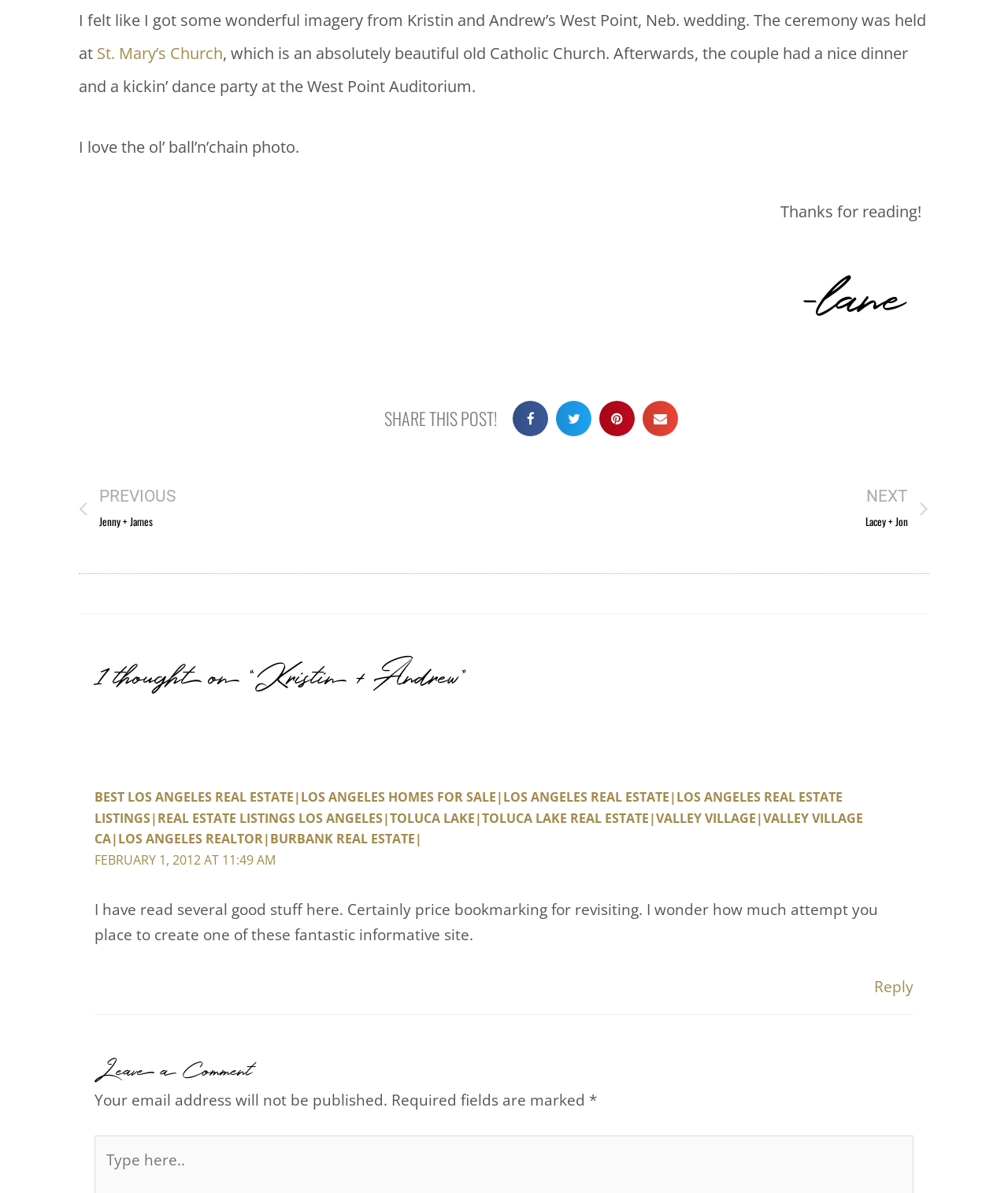Please provide the bounding box coordinates for the UI element as described: "NextLacey + JonNext". The coordinates must be four floats between 0 and 1, represented as [left, top, right, bottom].

[0.5, 0.405, 0.921, 0.448]